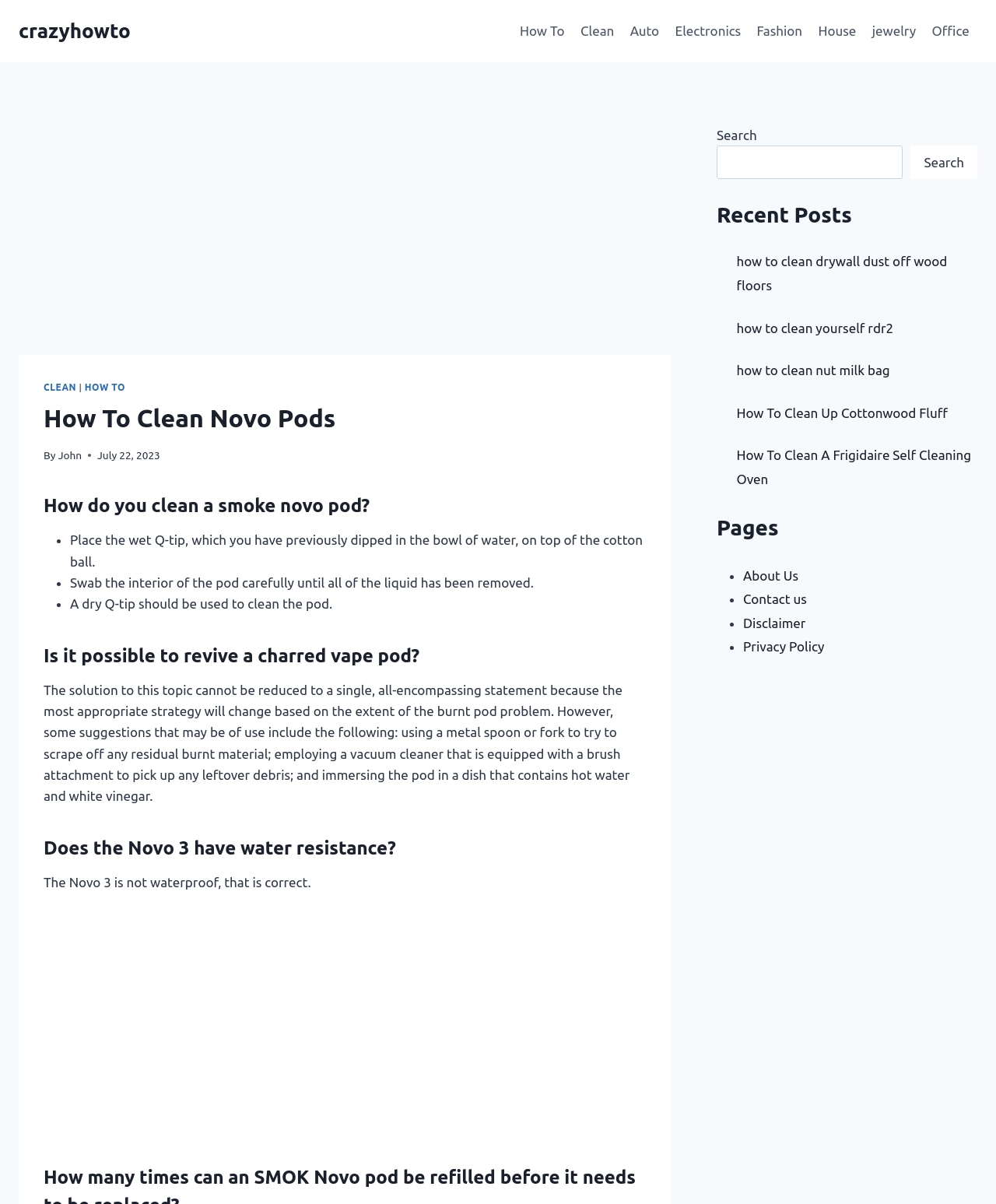What are the recent posts on the website?
Please answer the question as detailed as possible.

The webpage has a section titled 'Recent Posts' which lists several how-to guides, including 'how to clean drywall dust off wood floors', 'how to clean yourself rdr2', and others.